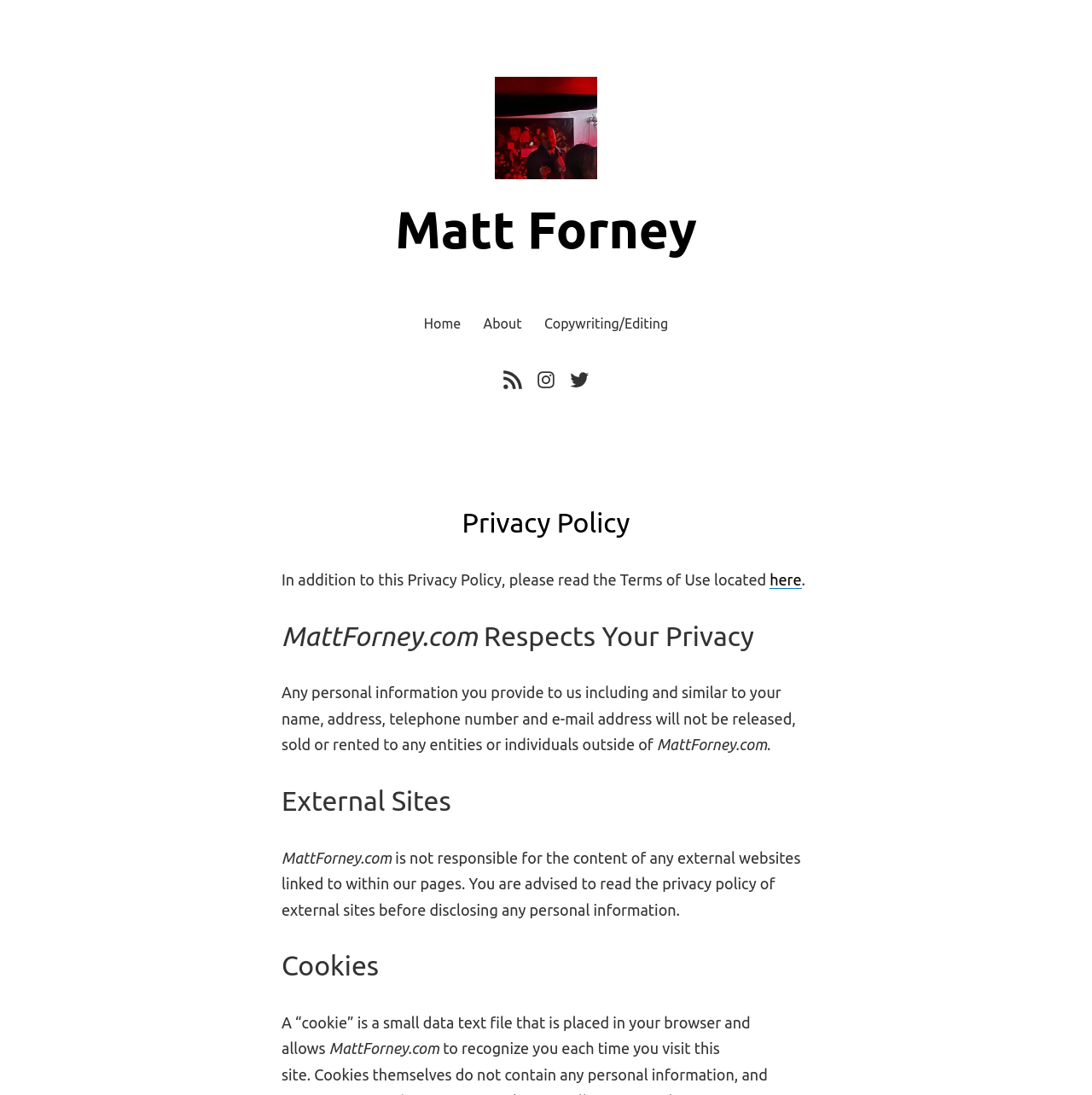Please specify the bounding box coordinates of the clickable section necessary to execute the following command: "Visit the RSS feed".

[0.459, 0.333, 0.485, 0.358]